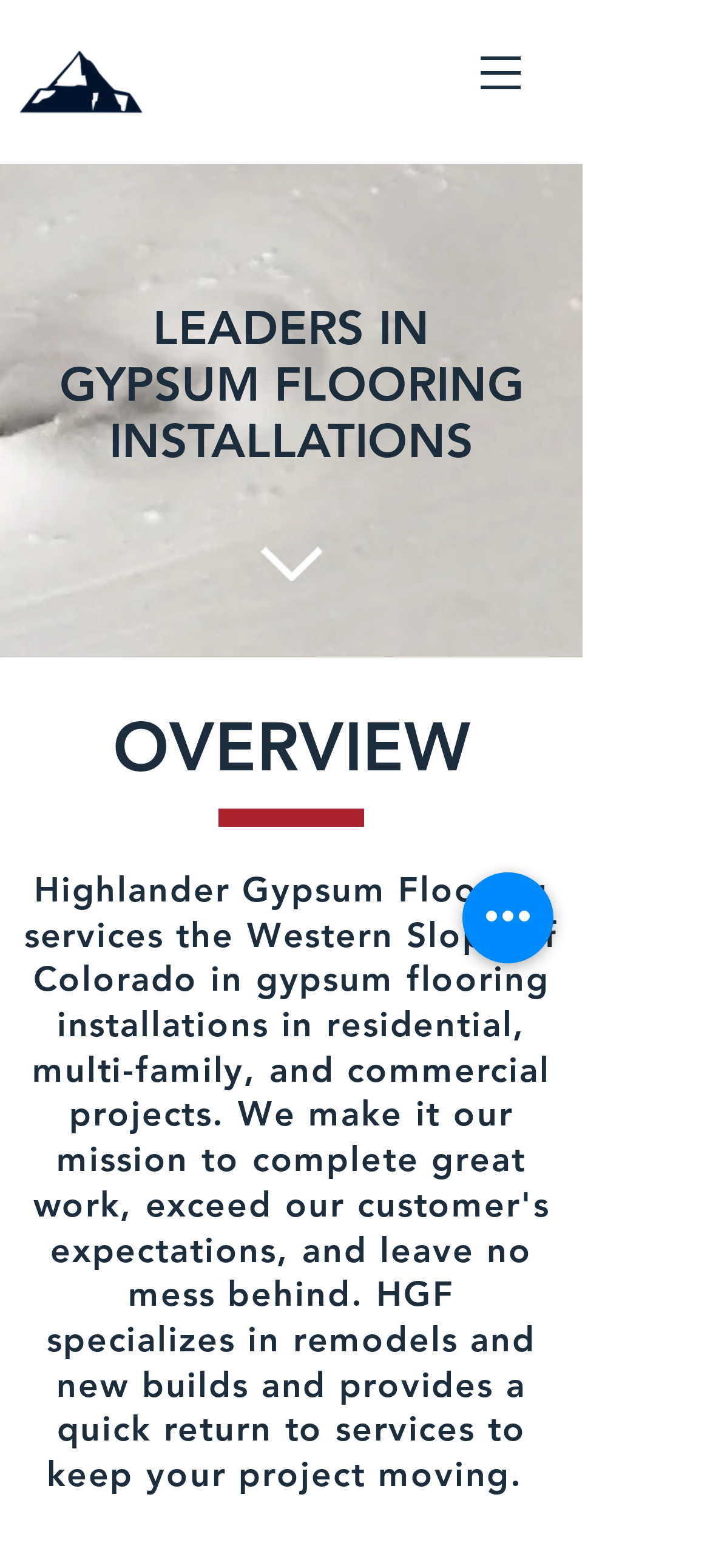Please provide the bounding box coordinate of the region that matches the element description: Facebook-f. Coordinates should be in the format (top-left x, top-left y, bottom-right x, bottom-right y) and all values should be between 0 and 1.

None